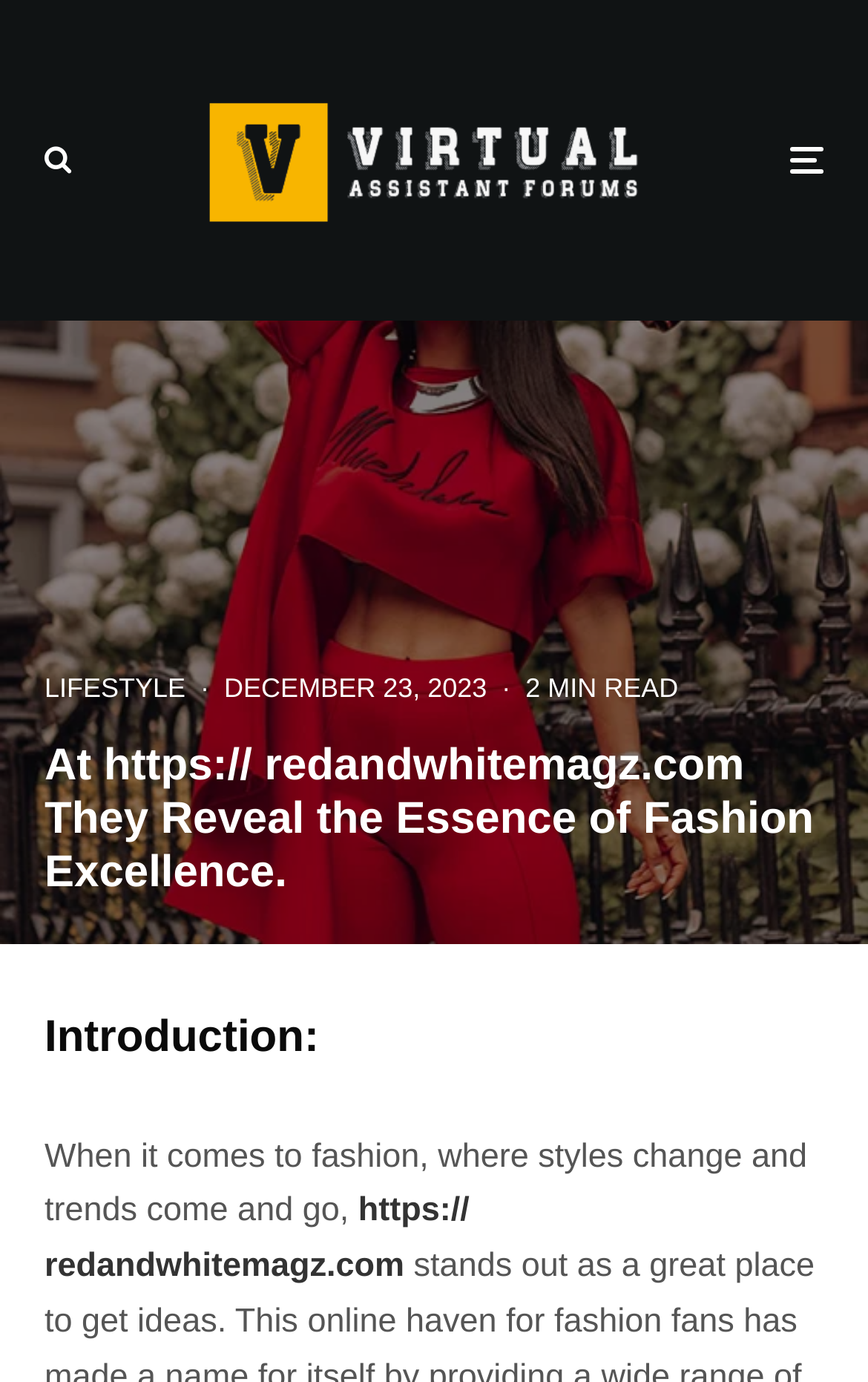Provide the bounding box coordinates, formatted as (top-left x, top-left y, bottom-right x, bottom-right y), with all values being floating point numbers between 0 and 1. Identify the bounding box of the UI element that matches the description: LIFESTYLE

[0.051, 0.483, 0.214, 0.515]